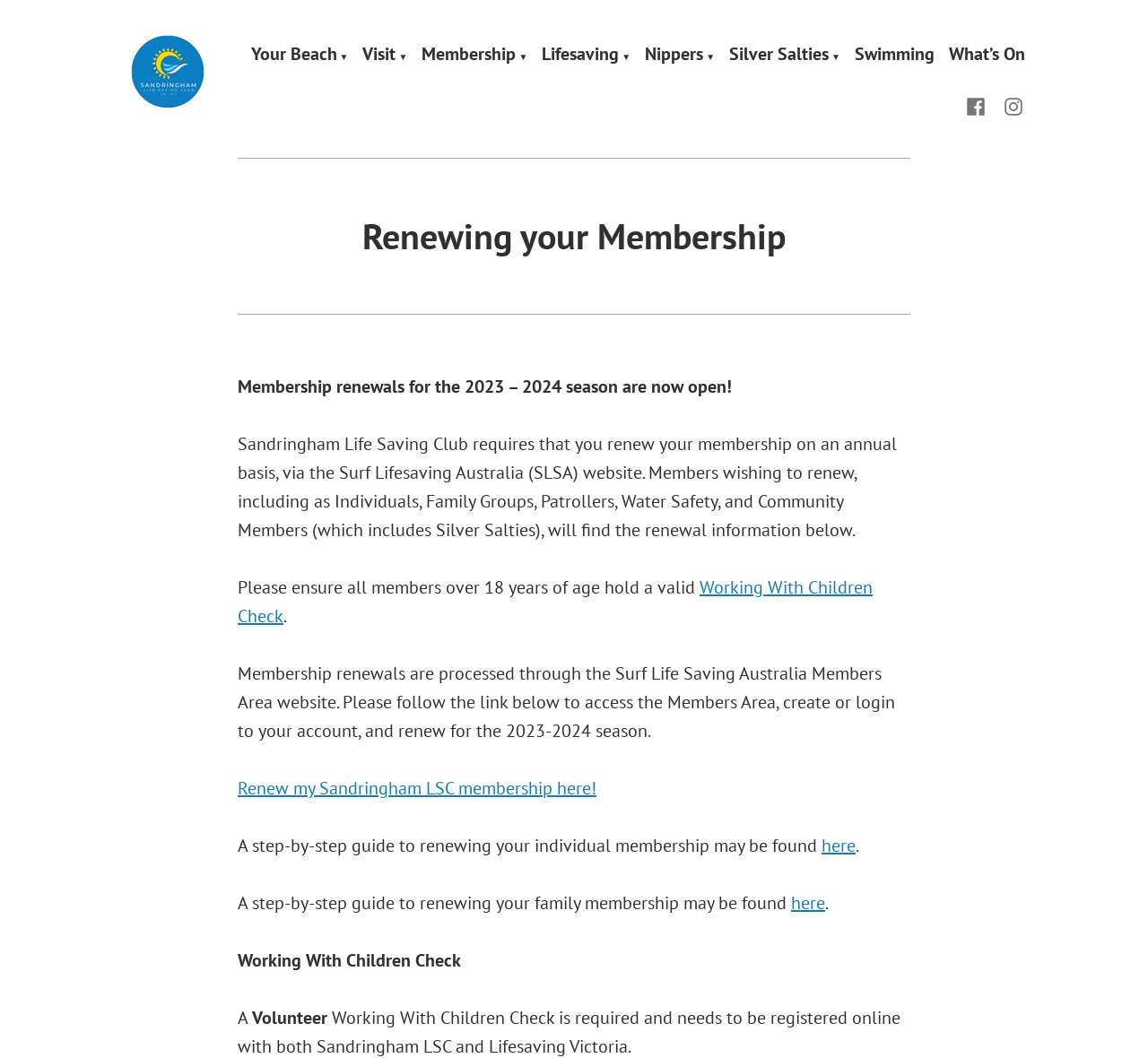Where can members renew their membership?
Look at the screenshot and respond with a single word or phrase.

Surf Life Saving Australia Members Area website